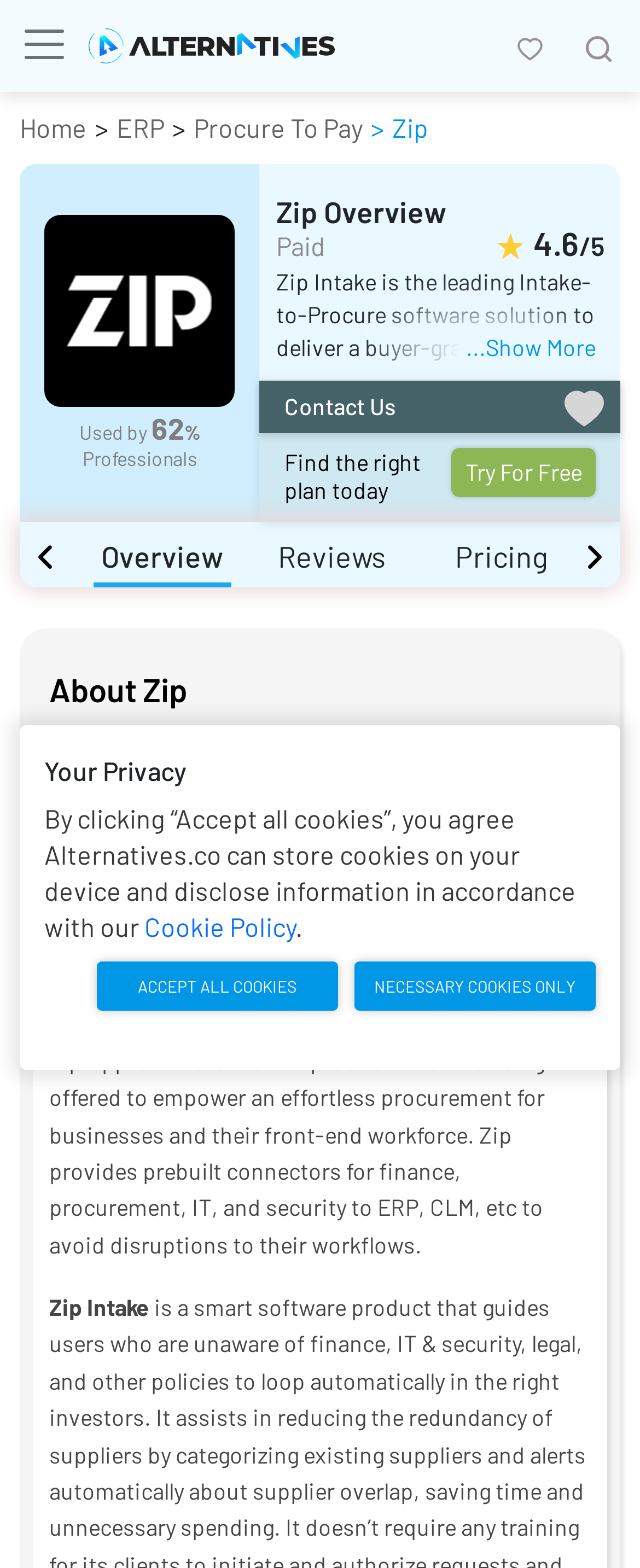Show me the bounding box coordinates of the clickable region to achieve the task as per the instruction: "Go to the Home page".

[0.031, 0.071, 0.136, 0.091]